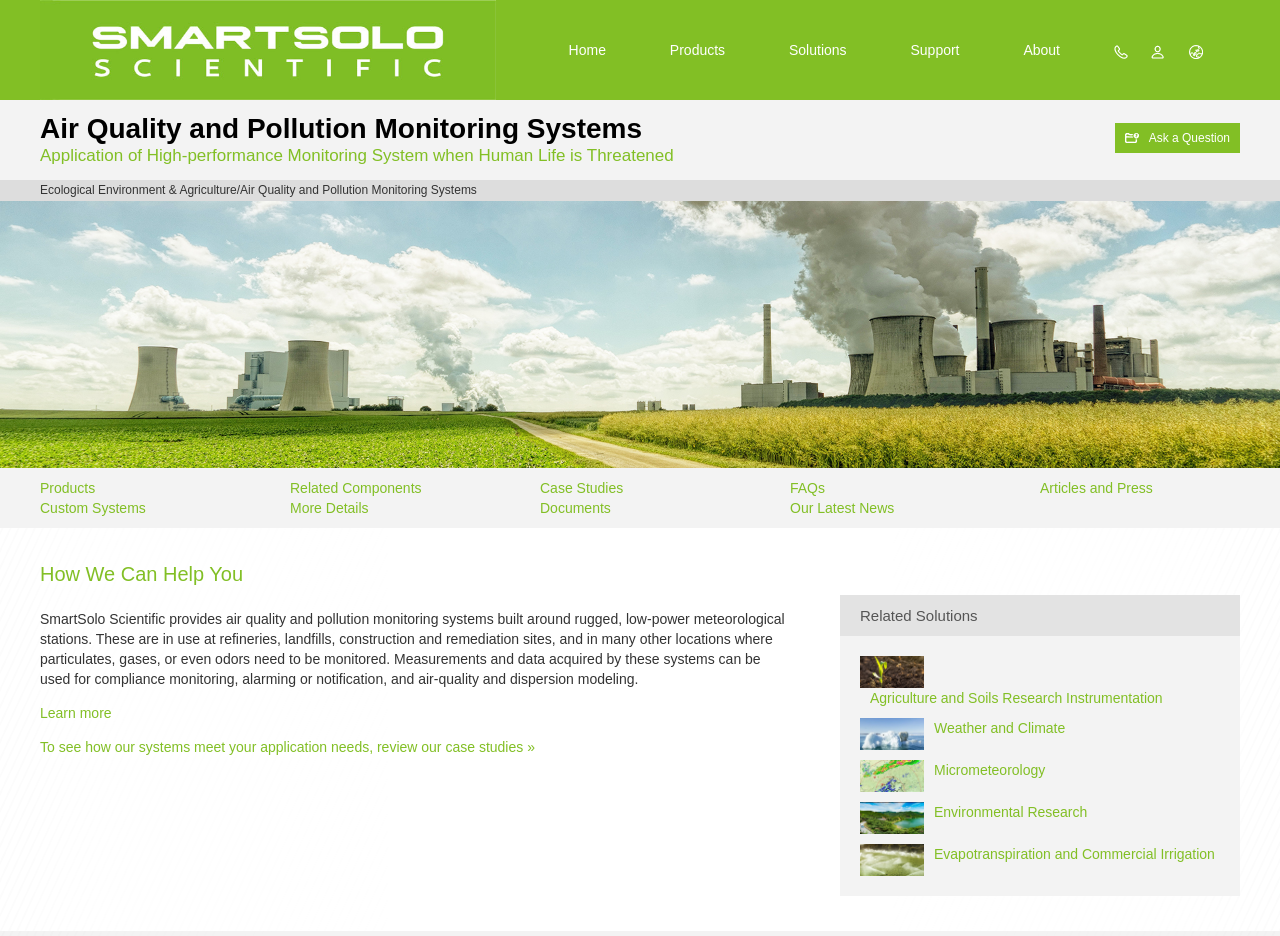What is the main topic of this webpage?
Answer the question based on the image using a single word or a brief phrase.

Air Quality and Pollution Monitoring Systems